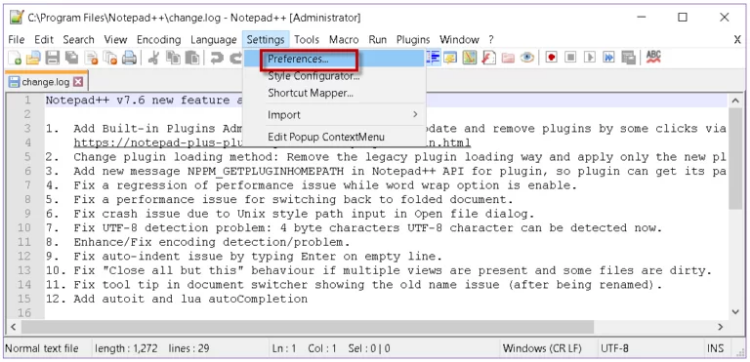Please reply to the following question using a single word or phrase: 
What is the user likely configuring?

Plugins or editing environment